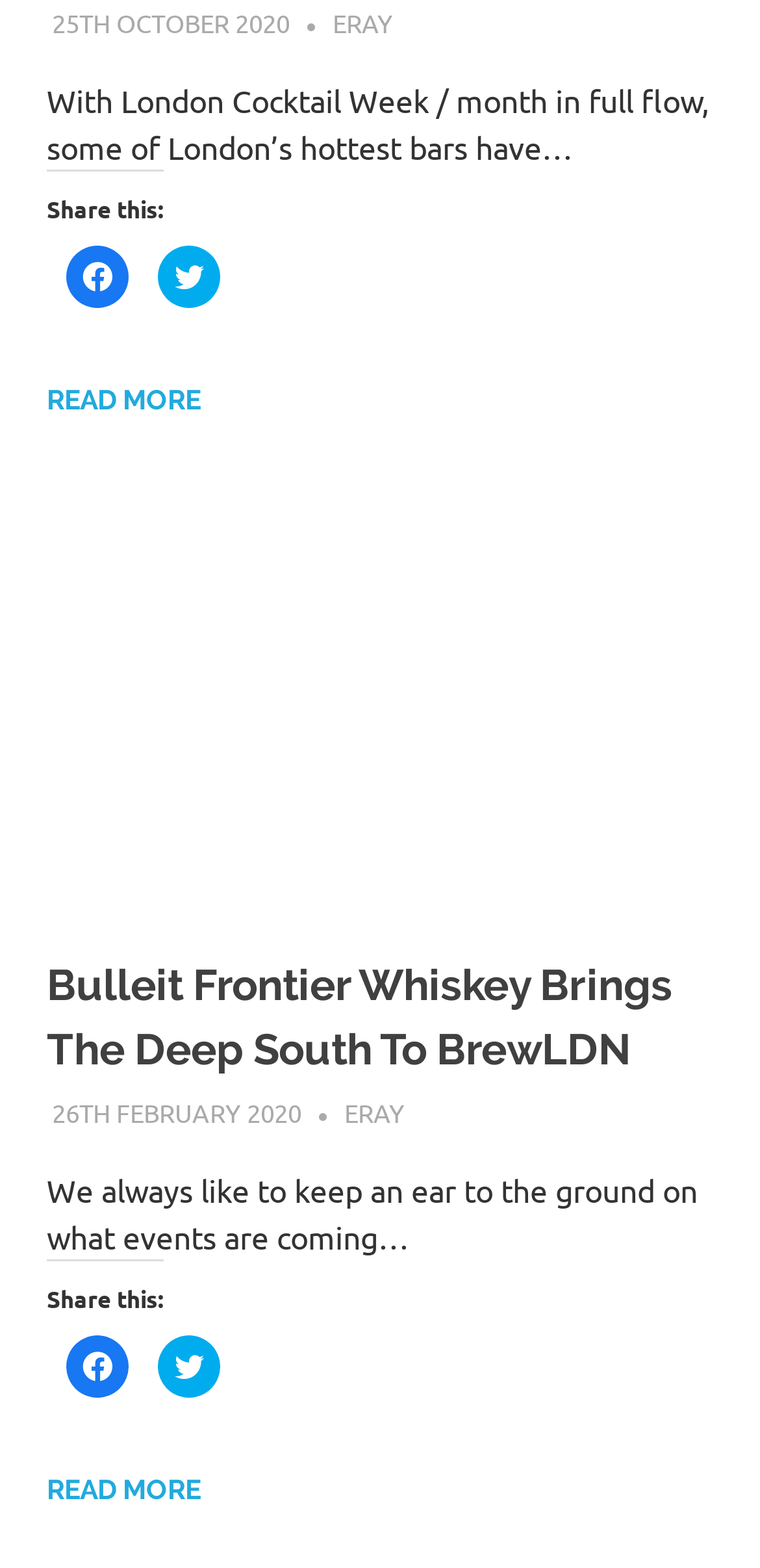Could you indicate the bounding box coordinates of the region to click in order to complete this instruction: "Share this article on Facebook".

[0.087, 0.157, 0.169, 0.196]